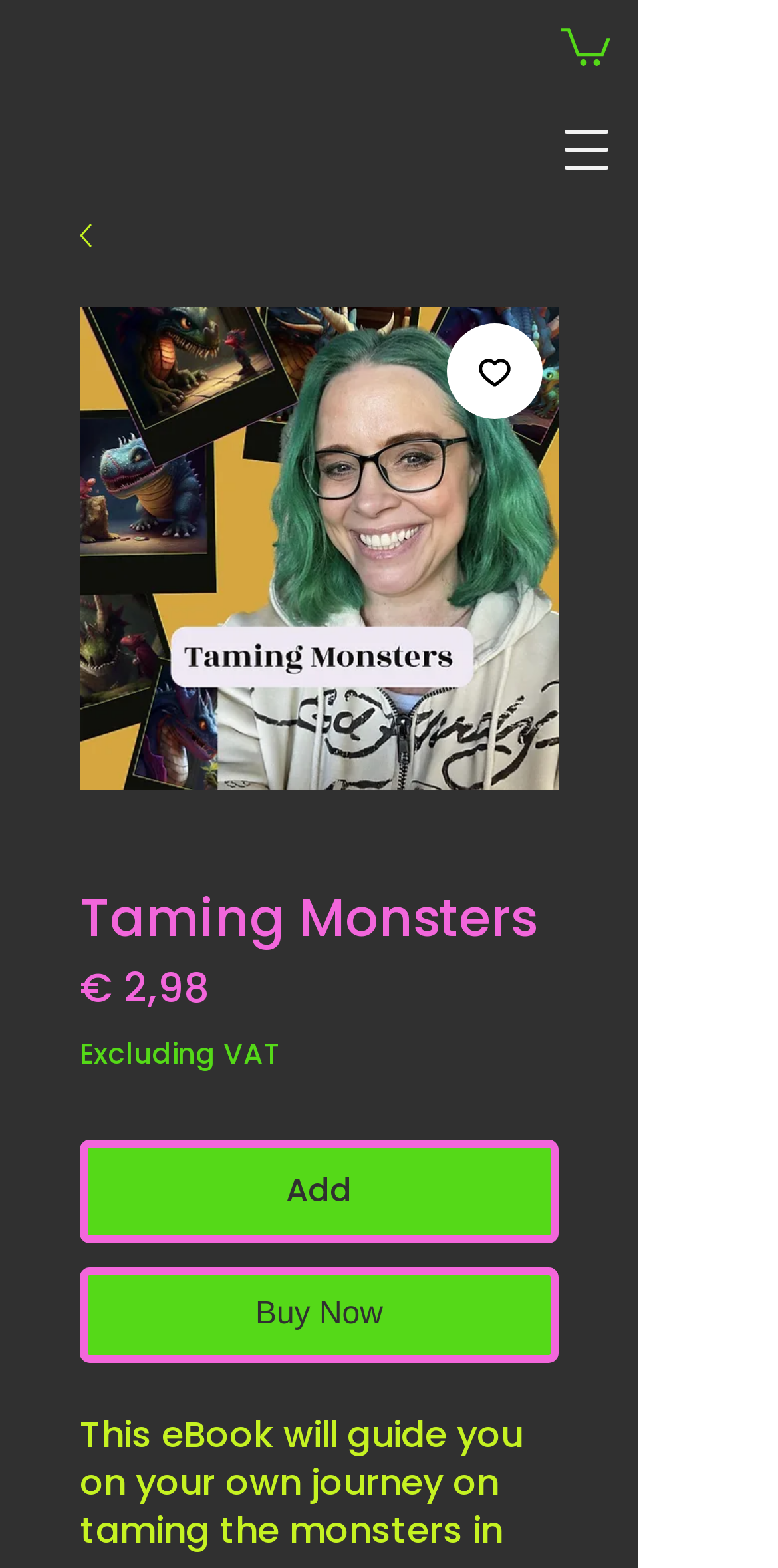Provide a single word or phrase answer to the question: 
What are the two options to purchase the eBook?

Add, Buy Now